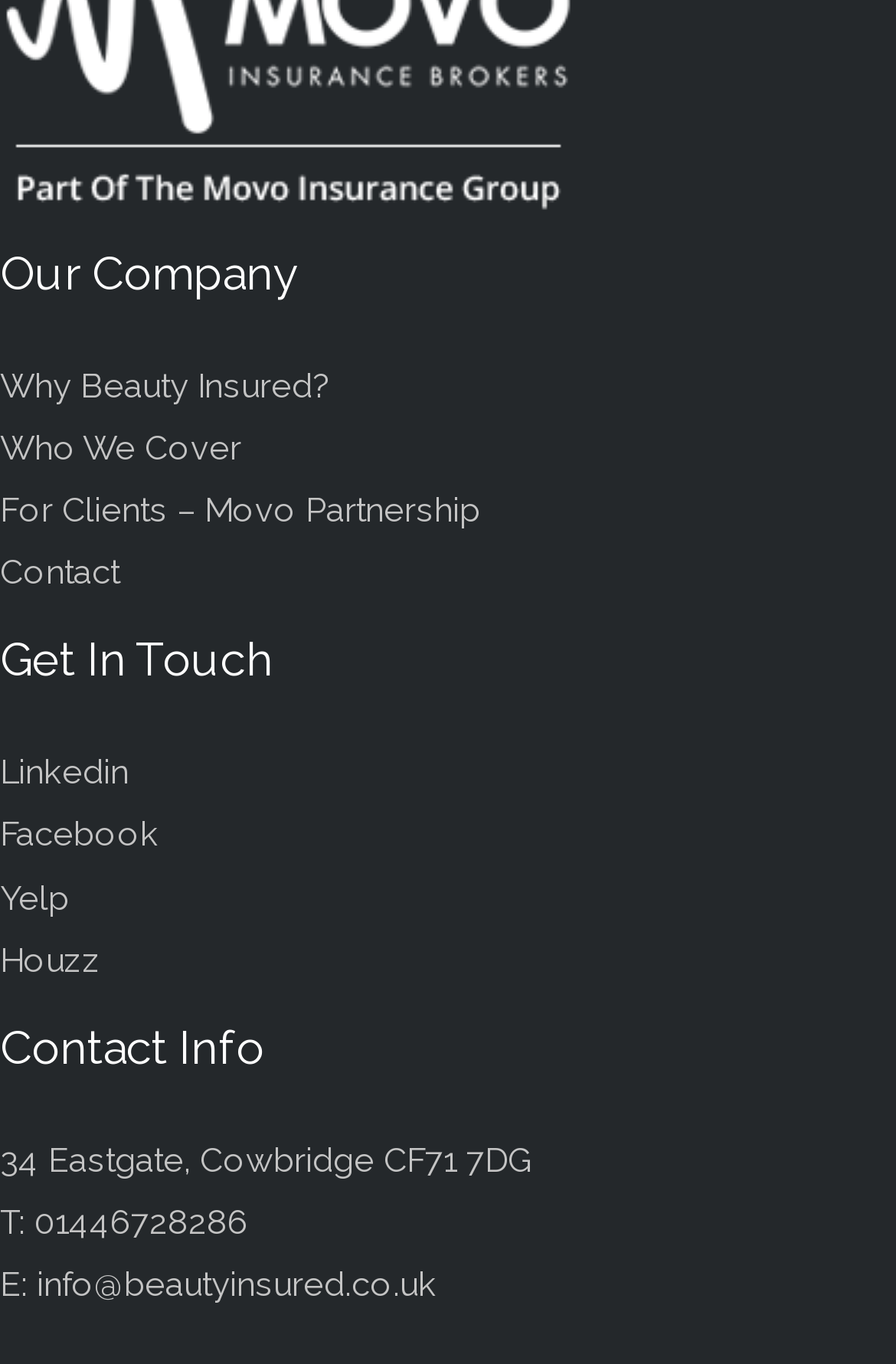Identify and provide the bounding box coordinates of the UI element described: "Flip up Tow Hook". The coordinates should be formatted as [left, top, right, bottom], with each number being a float between 0 and 1.

None